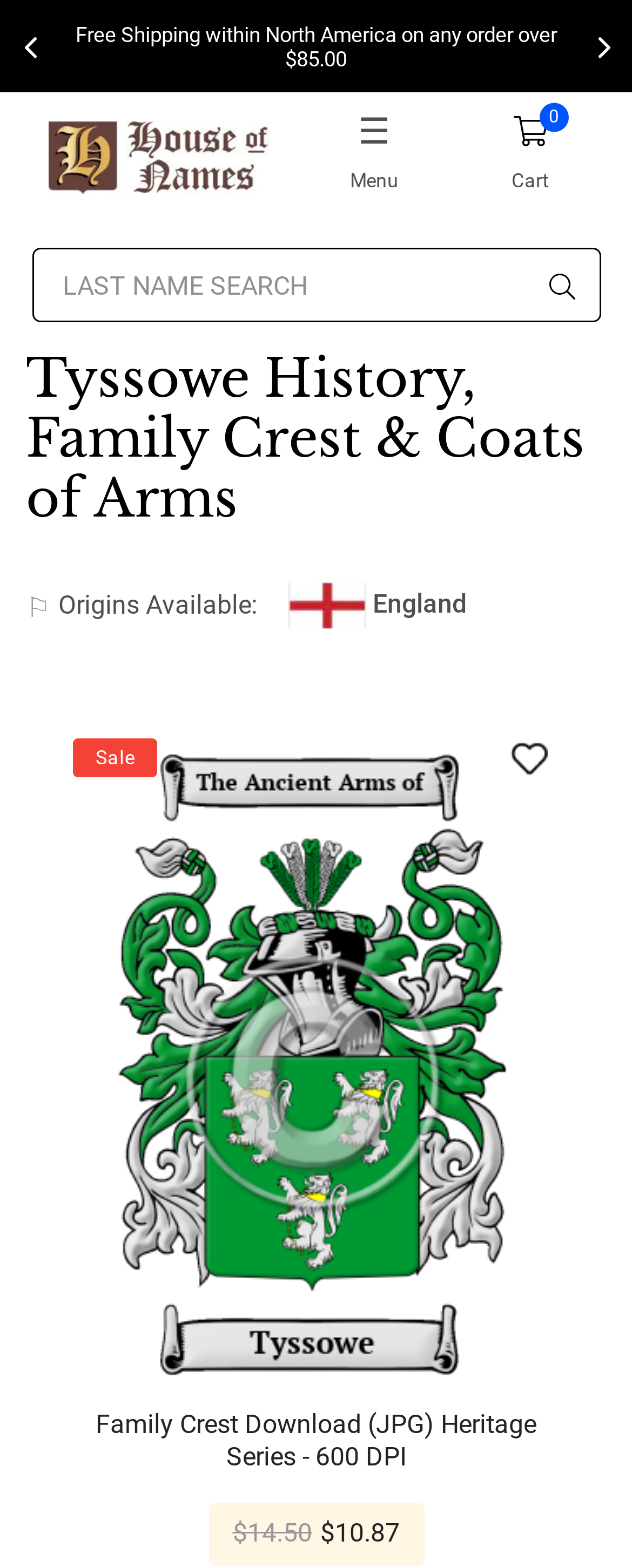Find and indicate the bounding box coordinates of the region you should select to follow the given instruction: "View the product".

[0.183, 0.669, 0.817, 0.692]